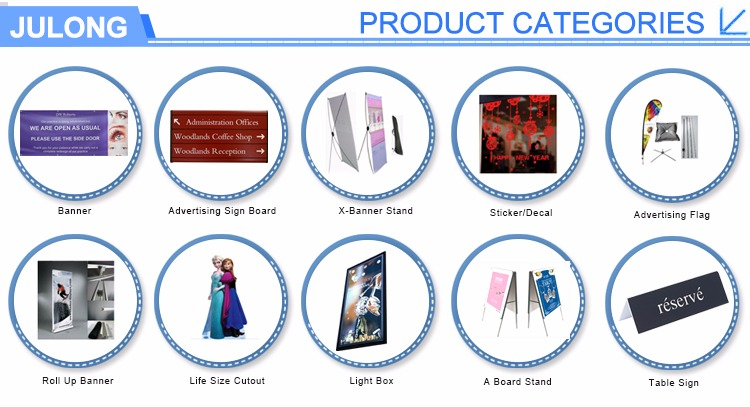Can you give a detailed response to the following question using the information from the image? What is the purpose of the products shown in the image?

The image highlights the diverse range of options available for promotional and advertising needs, illustrating Julong's focus on providing practical and eye-catching solutions for businesses and events.